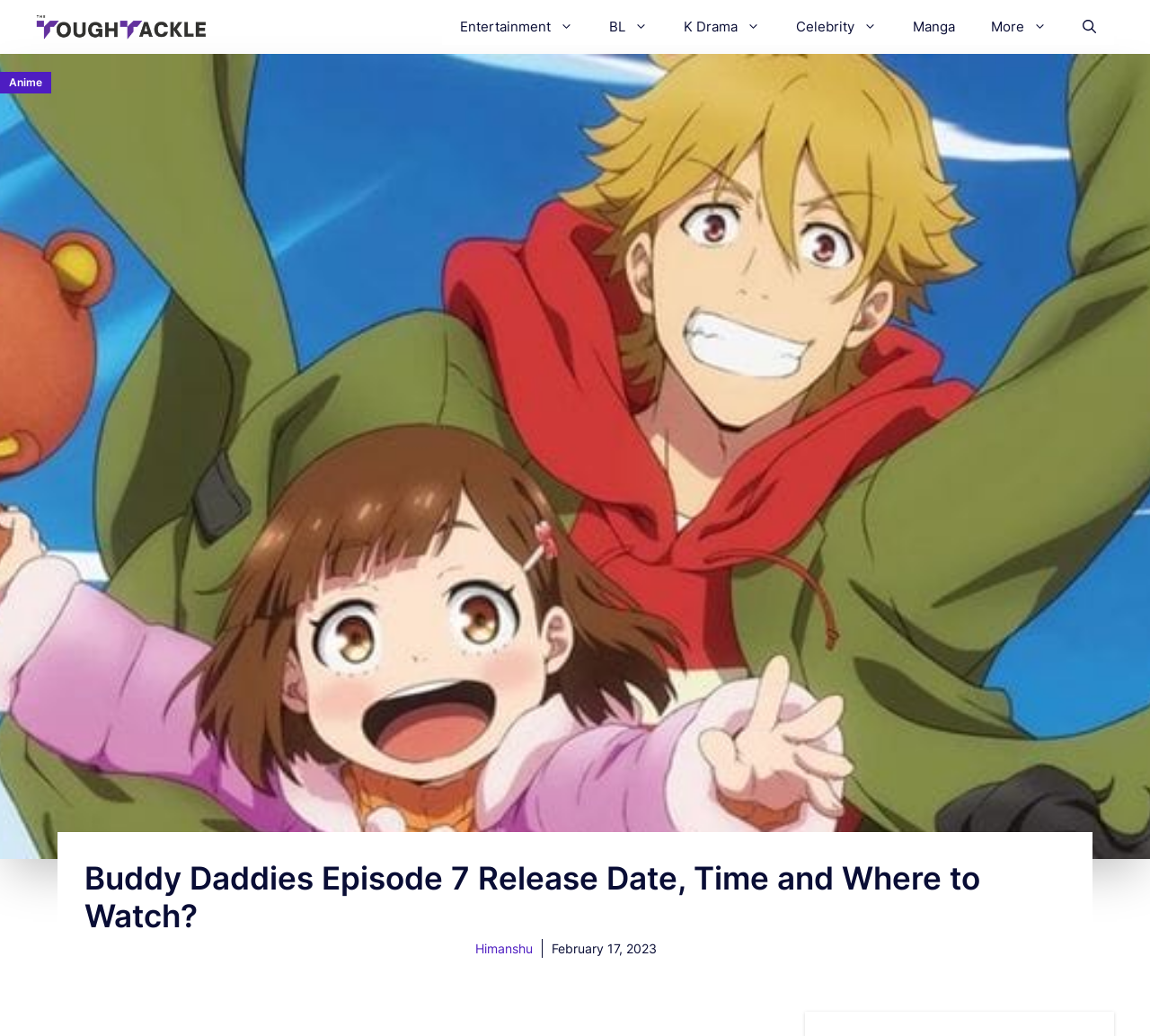What is the category of the webpage under the 'Primary' navigation?
Provide a short answer using one word or a brief phrase based on the image.

Entertainment